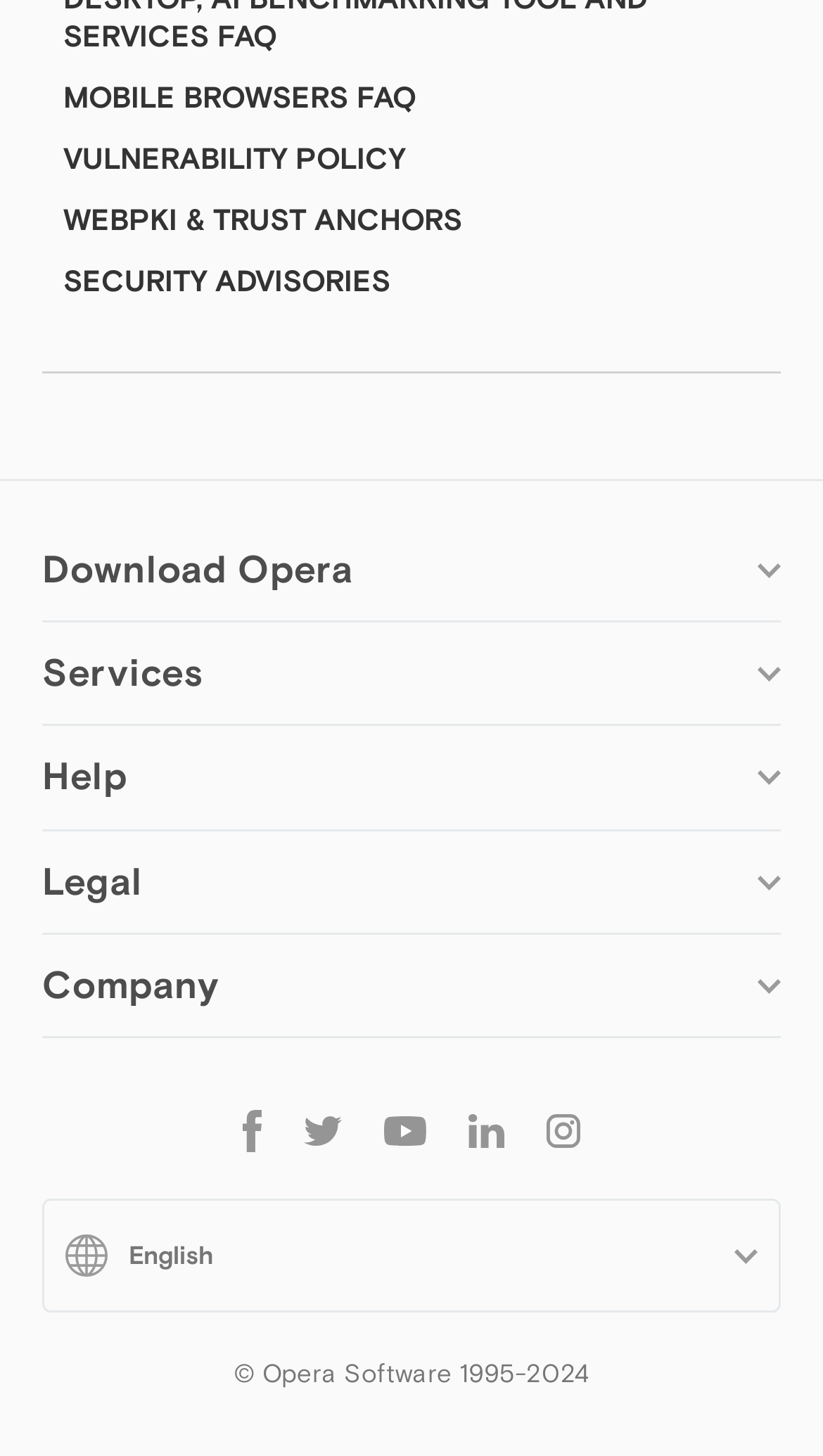What types of browsers are available for download?
Please give a well-detailed answer to the question.

The webpage has links to 'Computer browsers' and 'Mobile browsers', suggesting that both types of browsers are available for download.